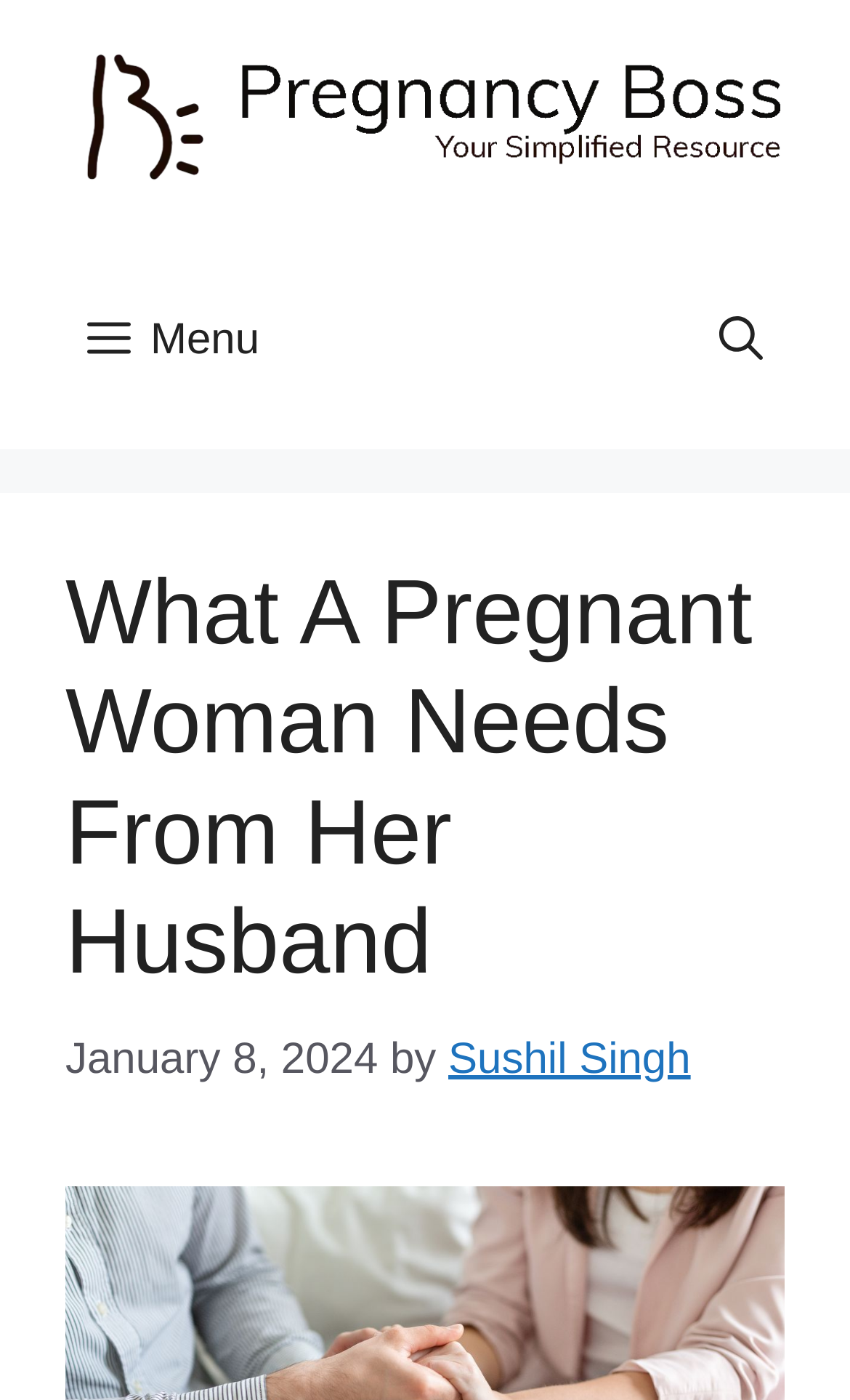Please give a one-word or short phrase response to the following question: 
What is the name of the website?

Pregnancy Boss